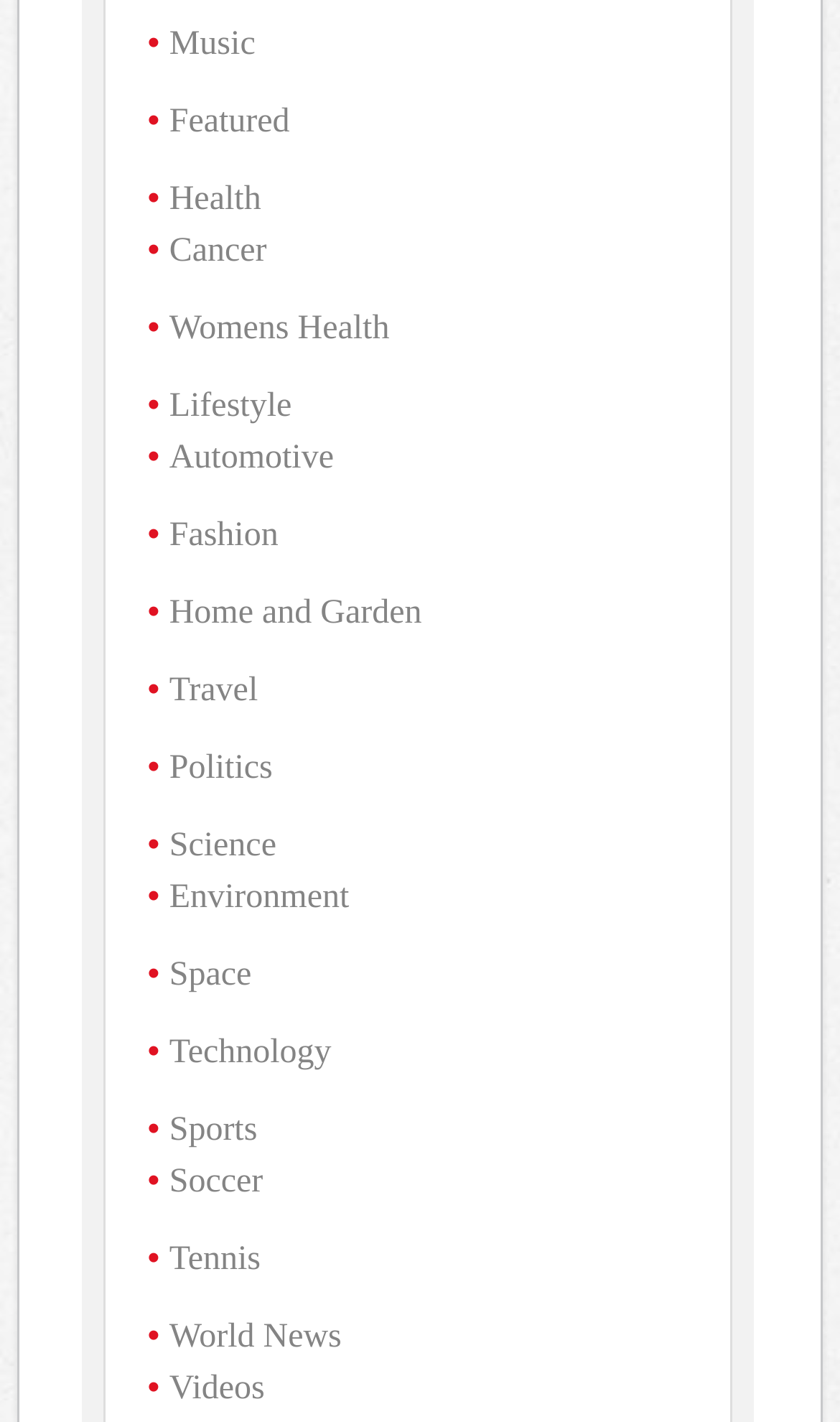Please specify the bounding box coordinates of the clickable section necessary to execute the following command: "Watch Videos".

[0.201, 0.964, 0.315, 0.99]